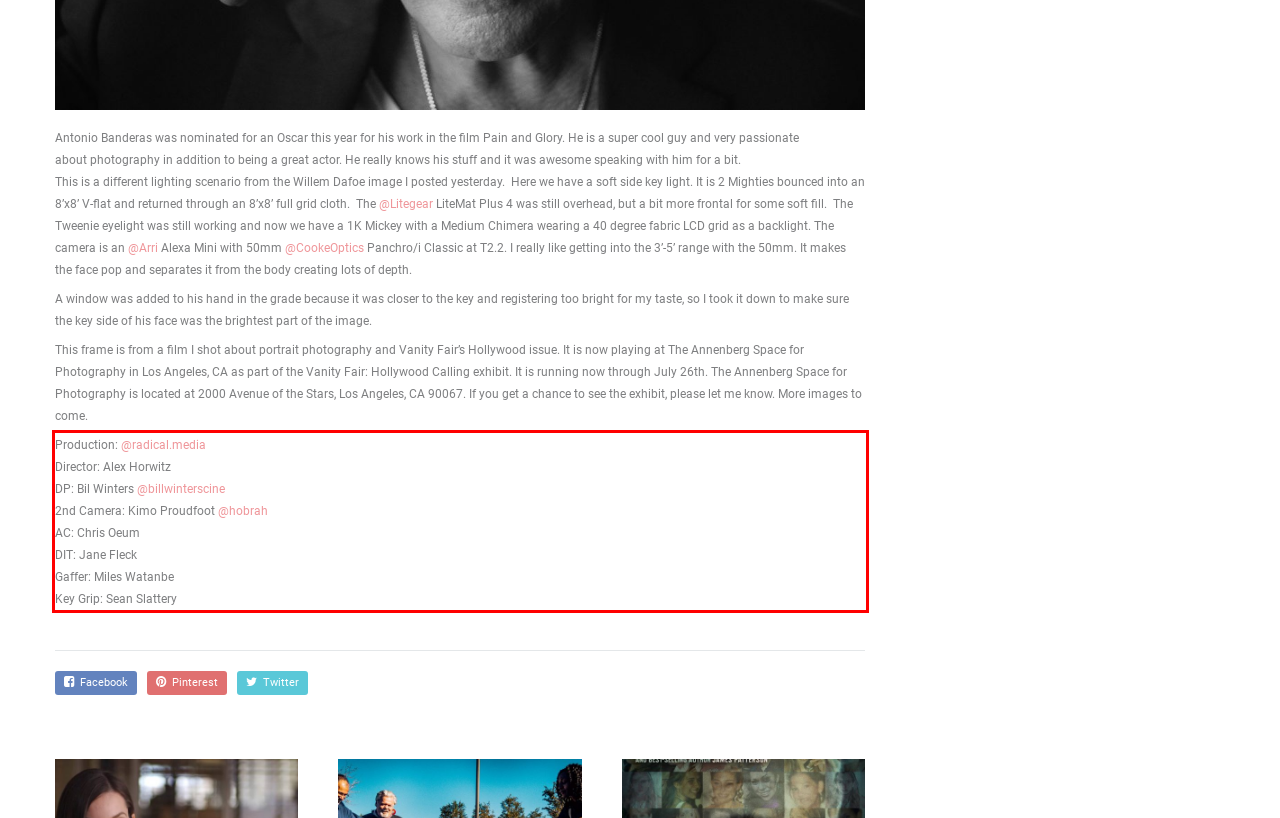Identify the text inside the red bounding box in the provided webpage screenshot and transcribe it.

Production: @radical.media Director: Alex Horwitz DP: Bil Winters @billwinterscine 2nd Camera: Kimo Proudfoot @hobrah AC: Chris Oeum DIT: Jane Fleck Gaffer: Miles Watanbe Key Grip: Sean Slattery